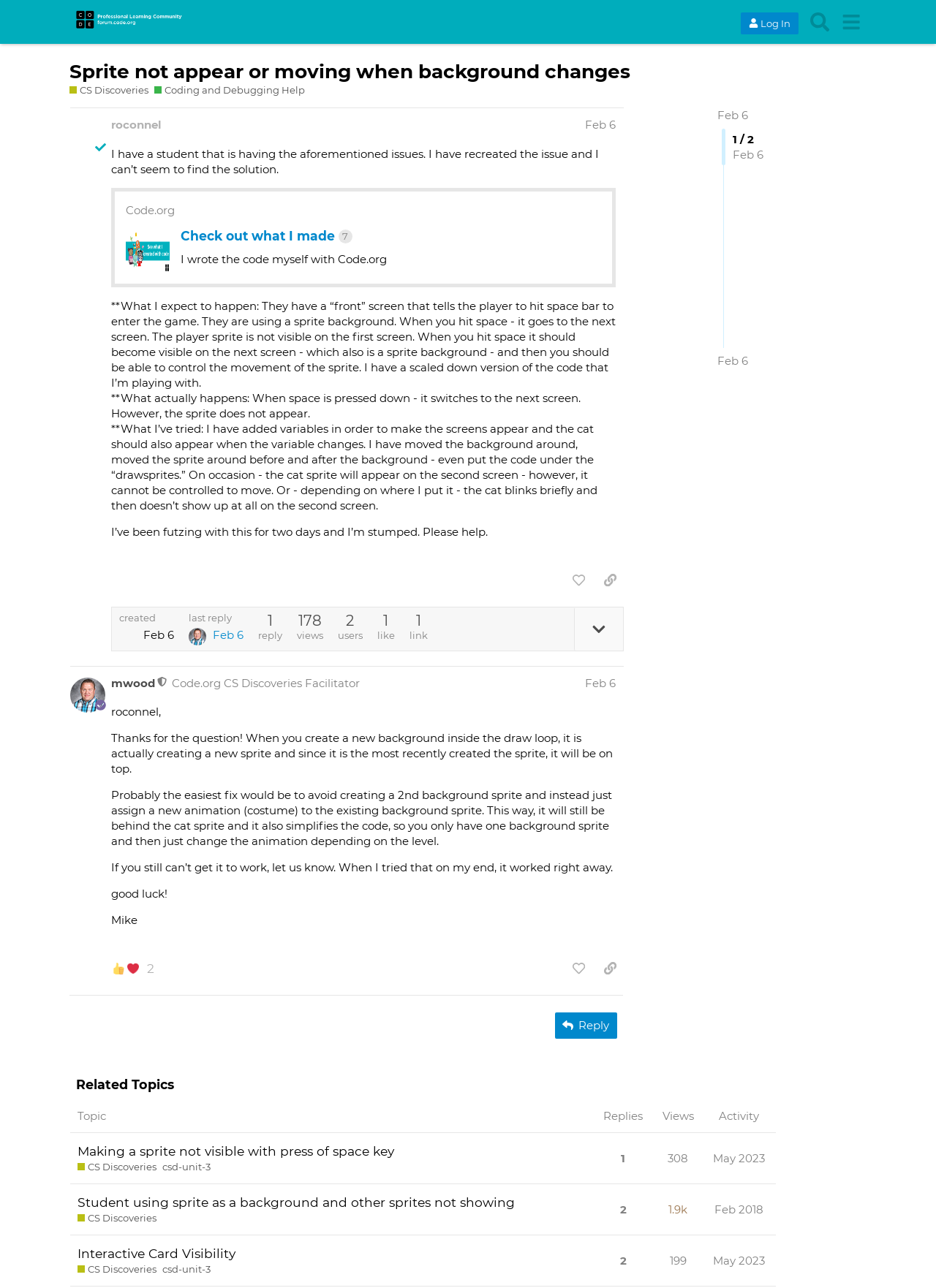Determine the bounding box coordinates of the element's region needed to click to follow the instruction: "View related topics". Provide these coordinates as four float numbers between 0 and 1, formatted as [left, top, right, bottom].

[0.074, 0.835, 0.829, 0.849]